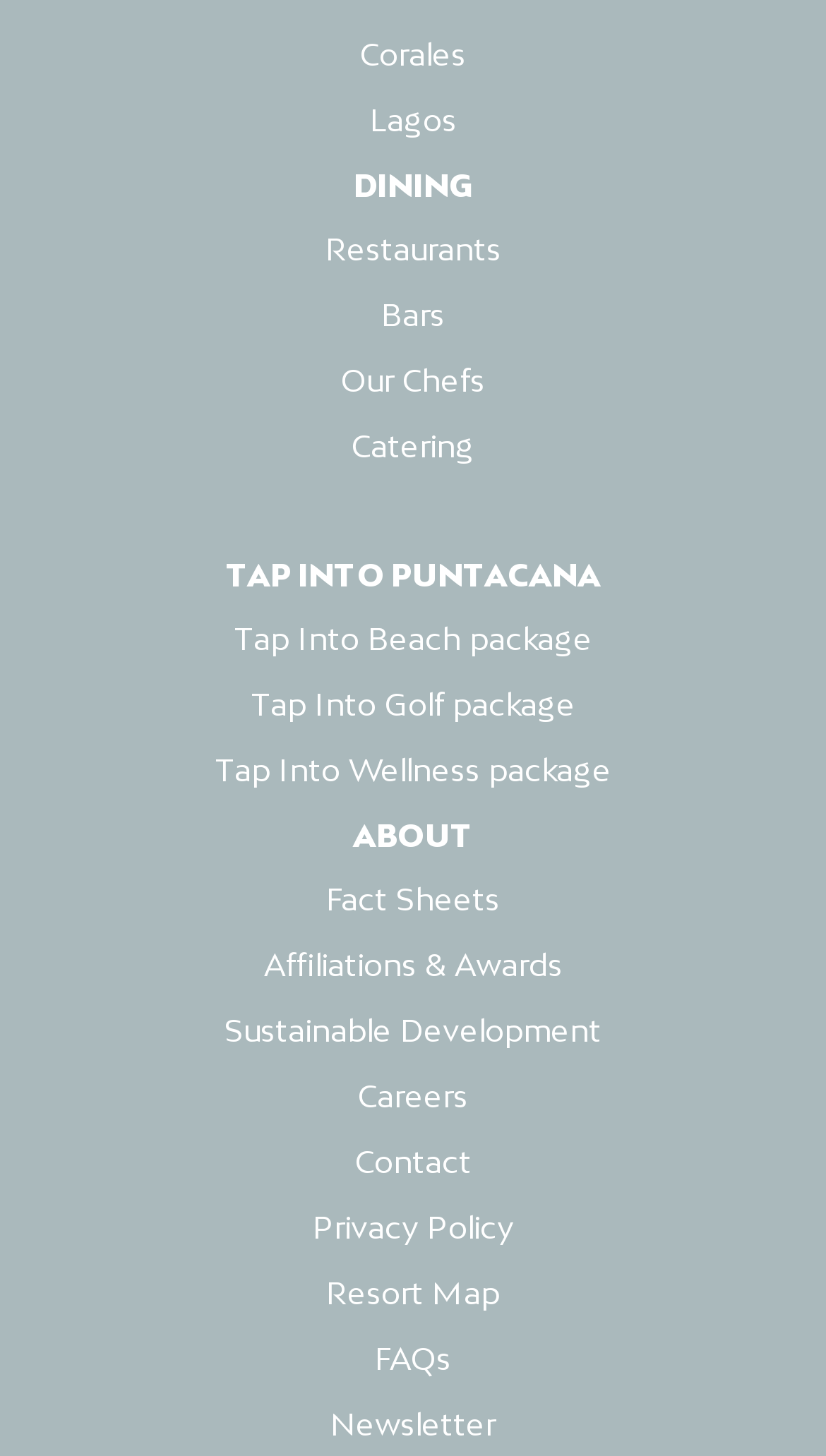What is the section about the resort's chefs?
Respond to the question with a well-detailed and thorough answer.

The link 'Our Chefs' is provided on the webpage, suggesting that this section is dedicated to information about the resort's chefs.